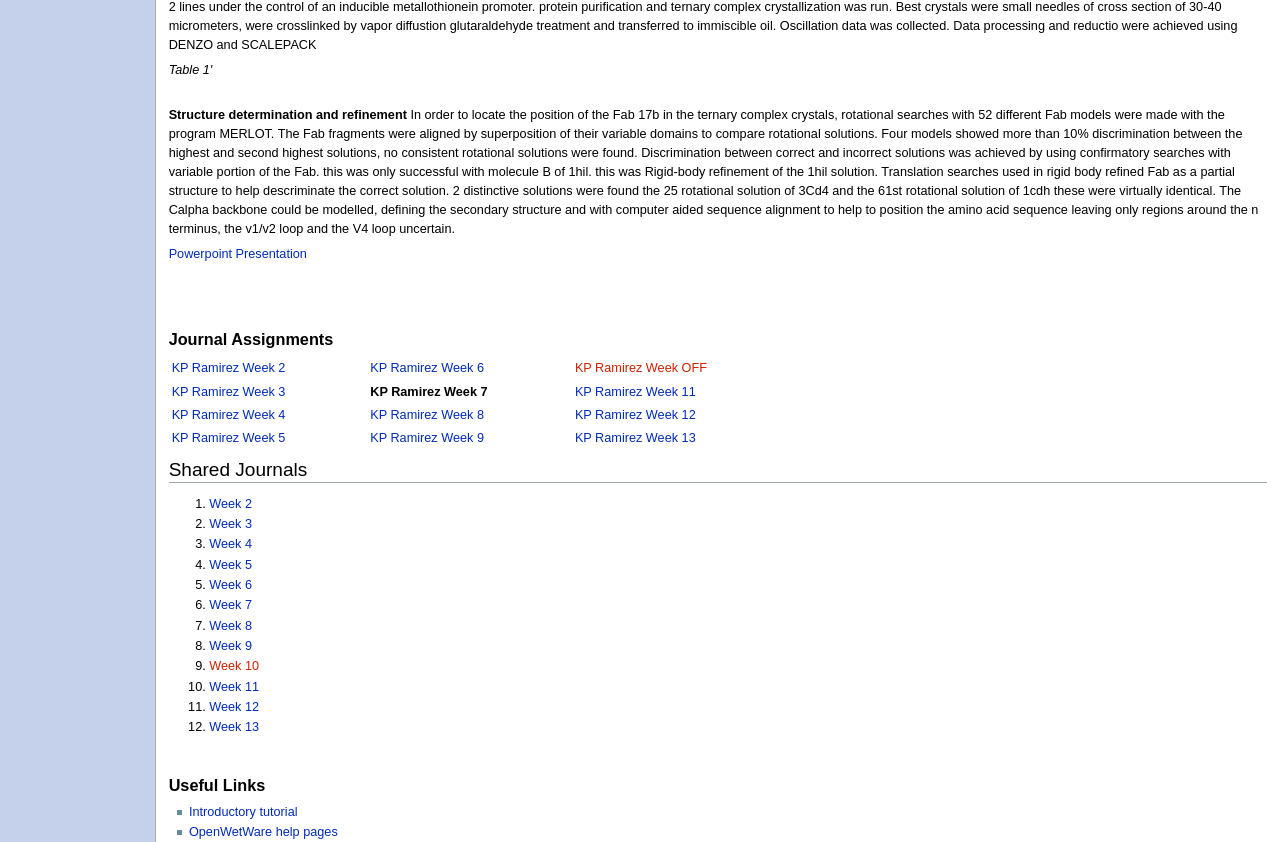Given the following UI element description: "Technology", find the bounding box coordinates in the webpage screenshot.

None